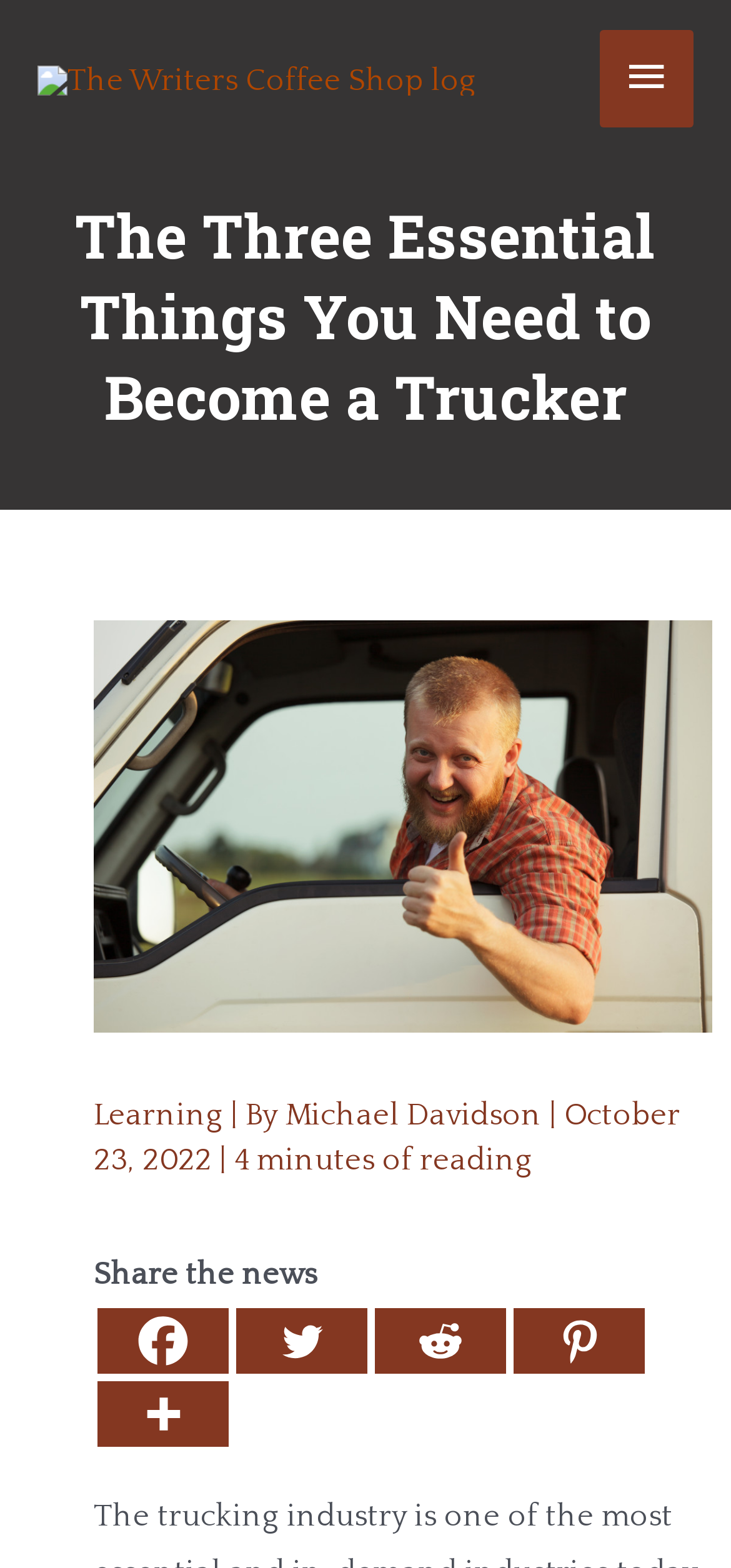Given the element description aria-label="Pinterest" title="Pinterest", predict the bounding box coordinates for the UI element in the webpage screenshot. The format should be (top-left x, top-left y, bottom-right x, bottom-right y), and the values should be between 0 and 1.

[0.703, 0.834, 0.882, 0.876]